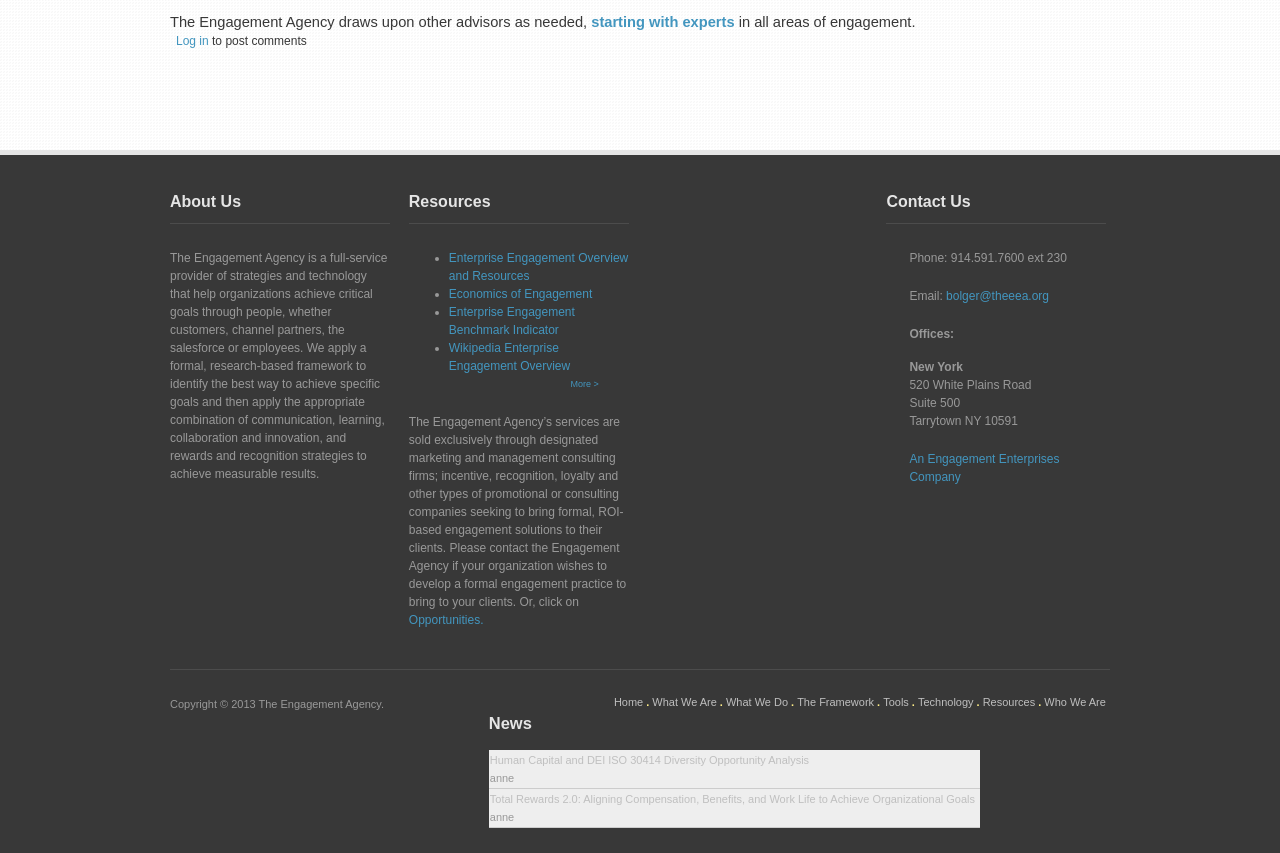Could you provide the bounding box coordinates for the portion of the screen to click to complete this instruction: "visit 'Enterprise Engagement Overview and Resources'"?

[0.351, 0.294, 0.491, 0.332]